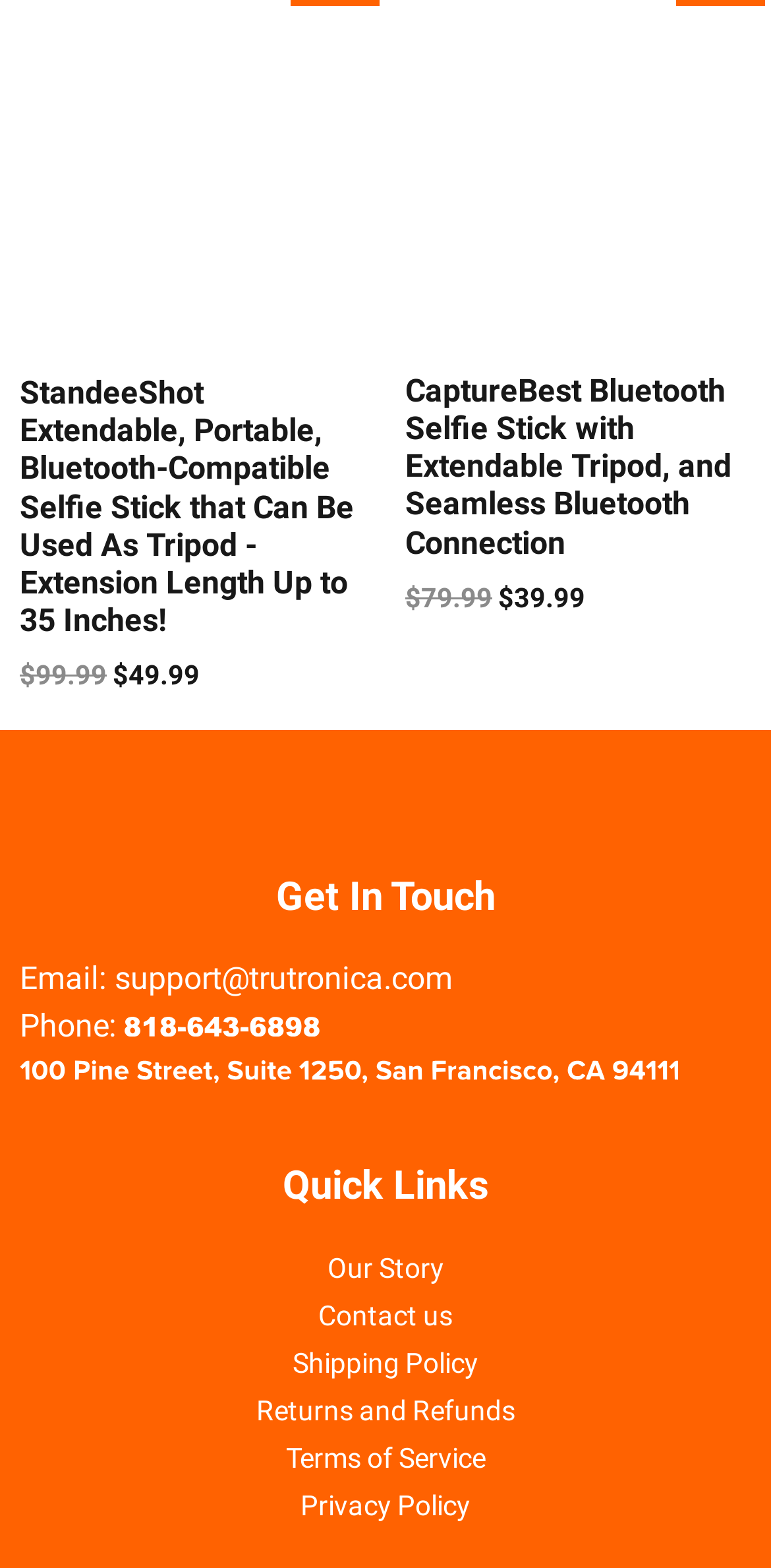What is the maximum extension length of the selfie stick?
Please give a detailed and elaborate explanation in response to the question.

The maximum extension length of the selfie stick can be found in the first heading element, which states 'StandeeShot Extendable, Portable, Bluetooth-Compatible Selfie Stick that Can Be Used As Tripod - Extension Length Up to 35 Inches!'.